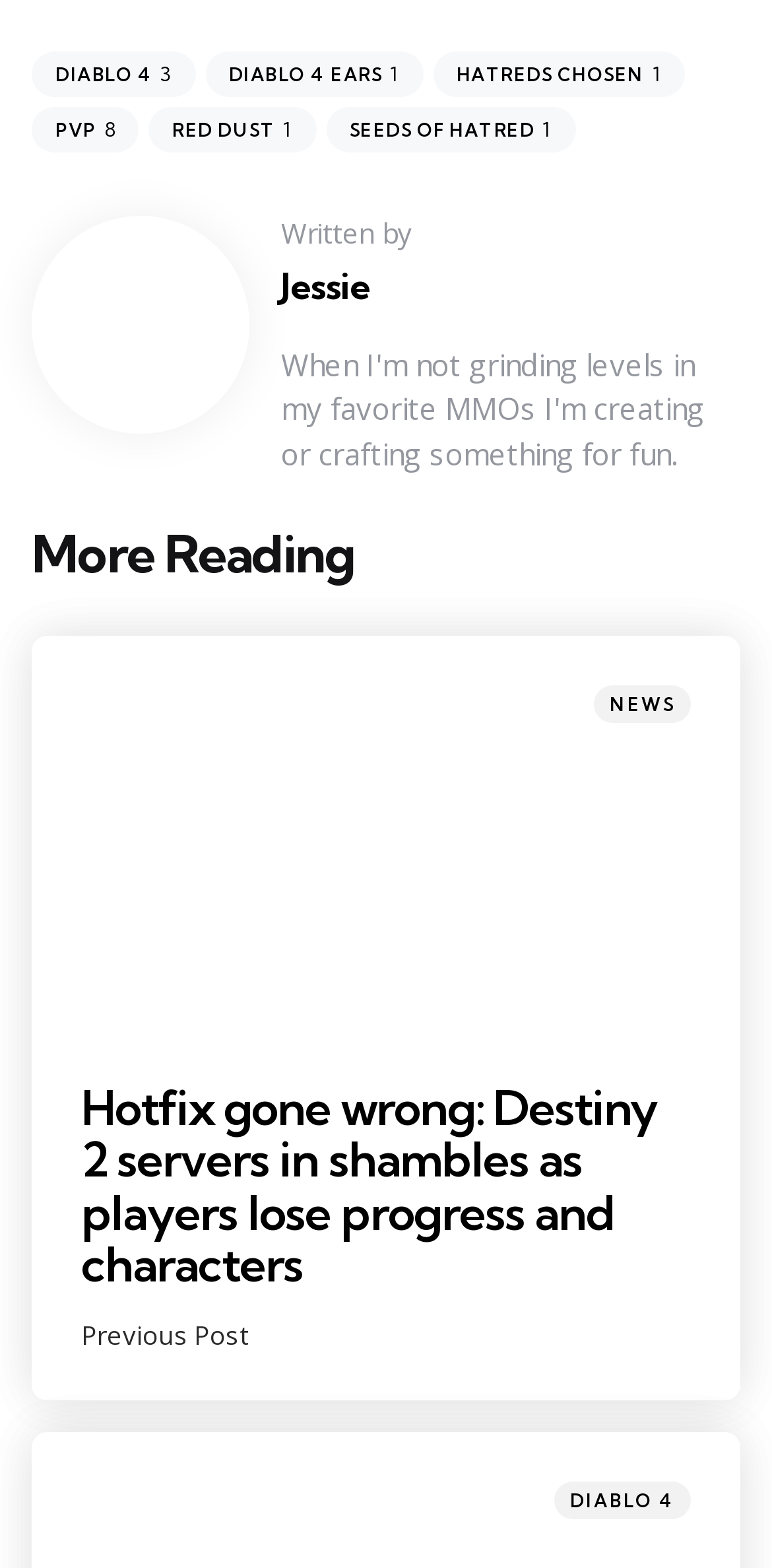Give a one-word or one-phrase response to the question:
What is the title of the first link?

Diablo 4